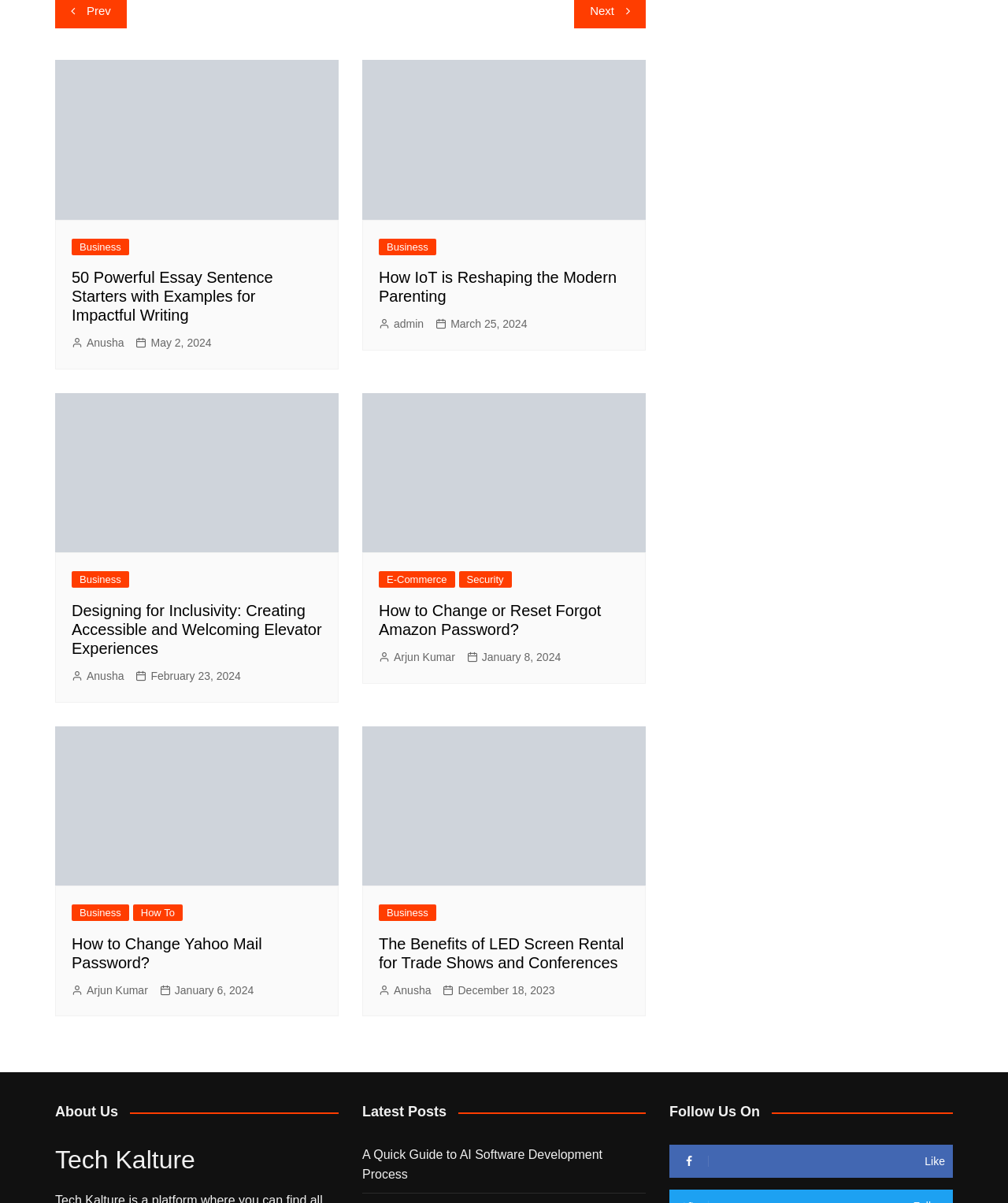Please specify the bounding box coordinates of the clickable region necessary for completing the following instruction: "View the 'How IoT is Reshaping the Modern Parenting' image". The coordinates must consist of four float numbers between 0 and 1, i.e., [left, top, right, bottom].

[0.359, 0.05, 0.641, 0.183]